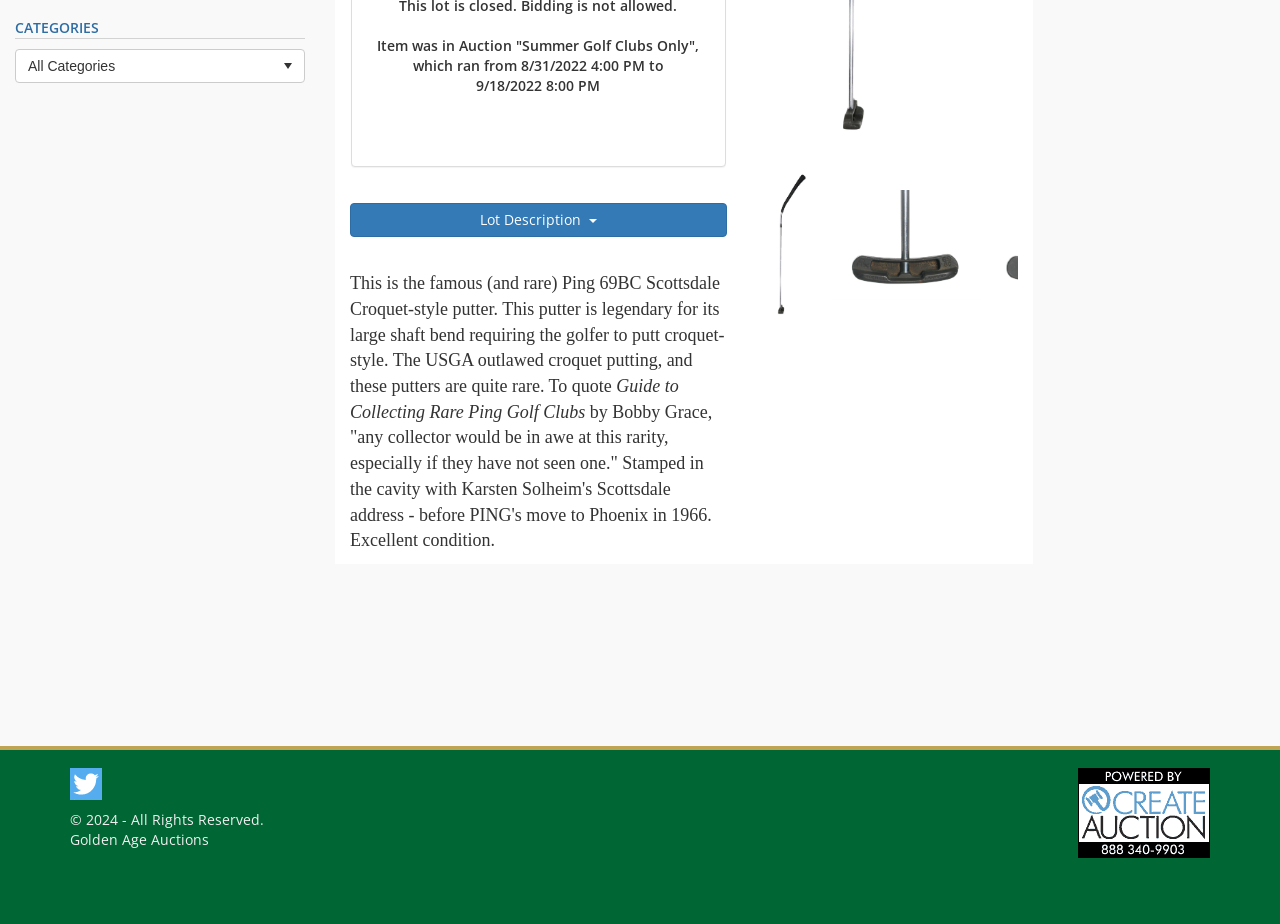Show the bounding box coordinates for the HTML element as described: "Lot Description".

[0.273, 0.22, 0.568, 0.257]